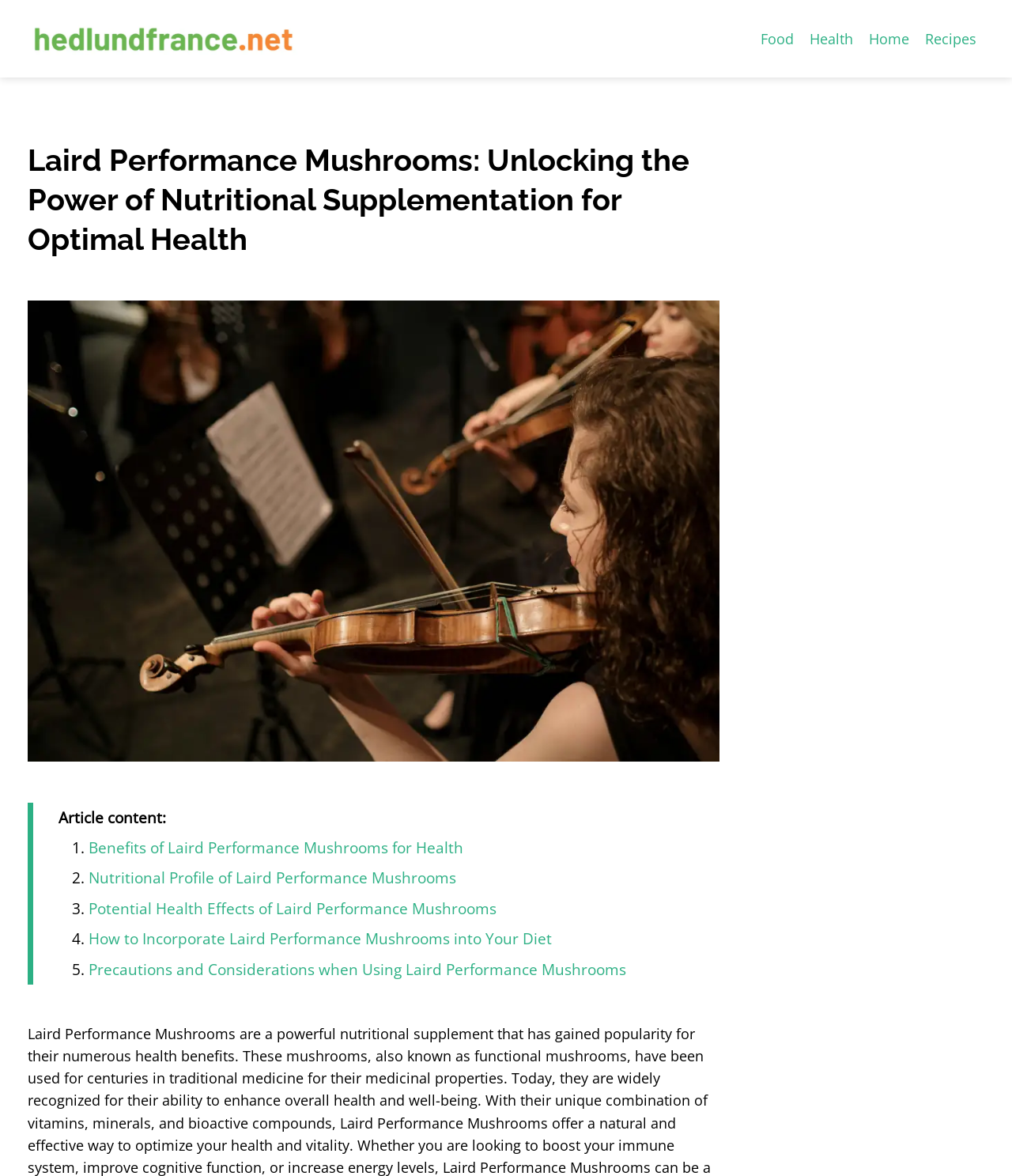Please reply to the following question using a single word or phrase: 
How many links are there in the main navigation menu?

4